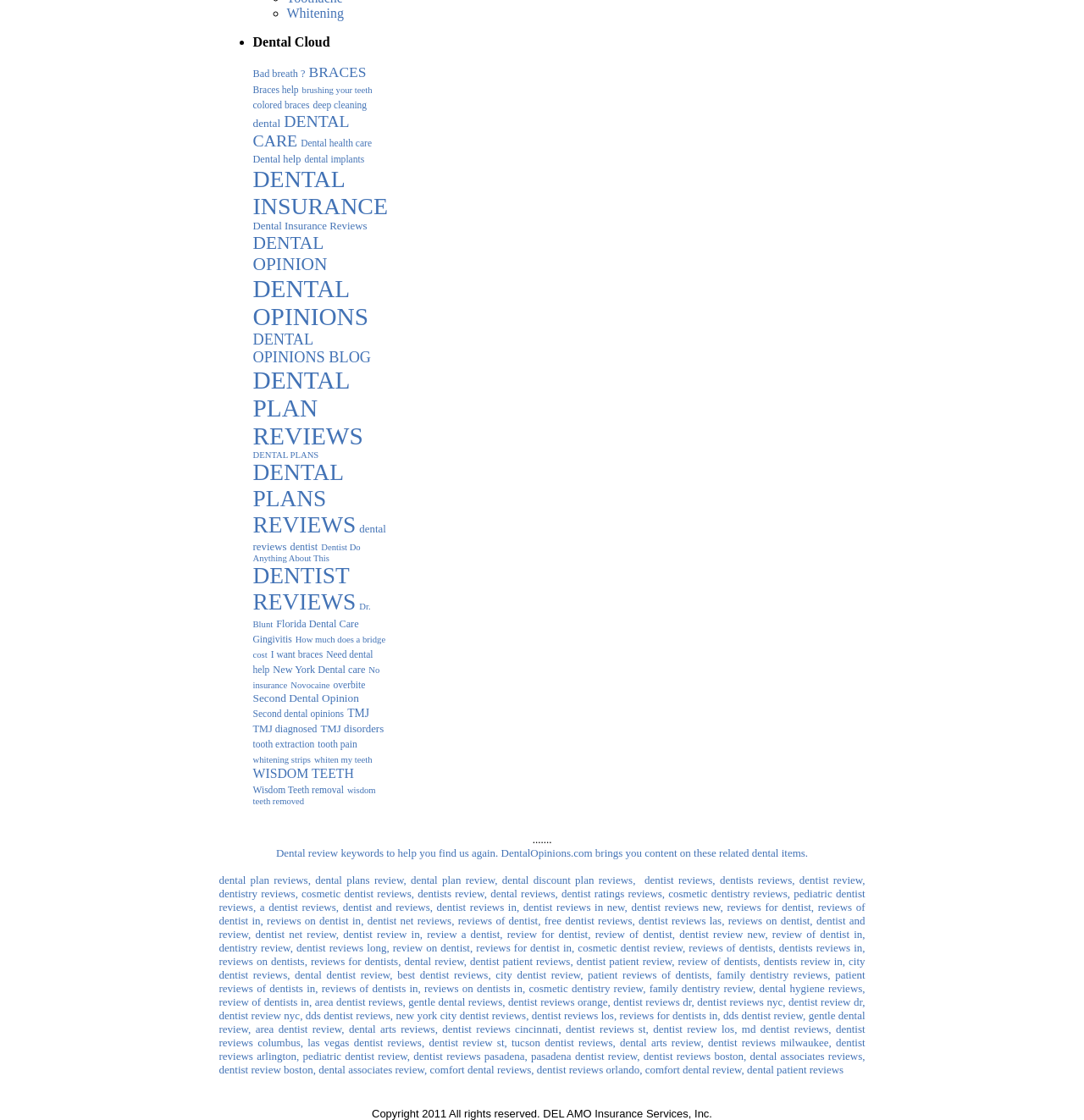Please pinpoint the bounding box coordinates for the region I should click to adhere to this instruction: "Read 'Dental Cloud'".

[0.233, 0.031, 0.358, 0.045]